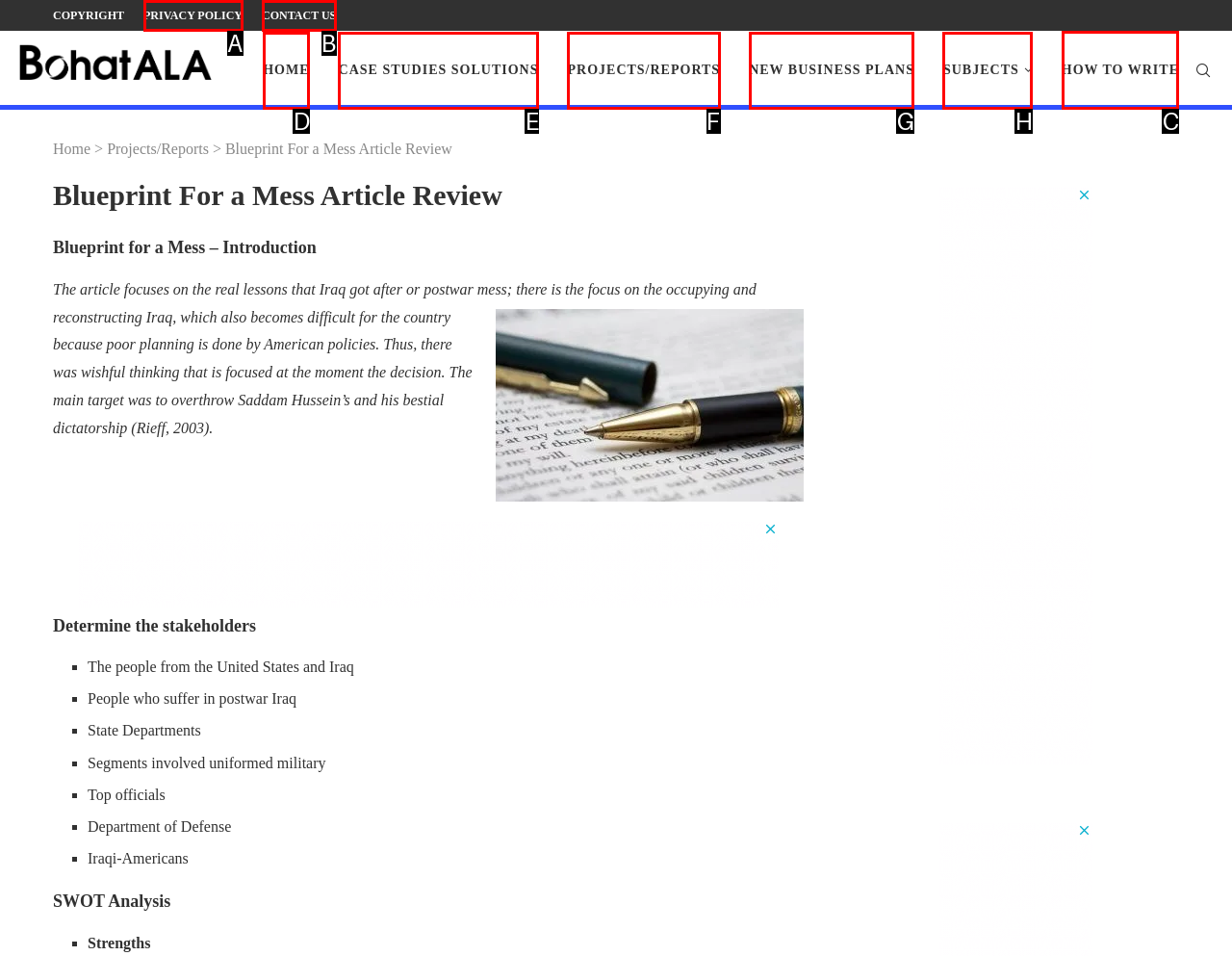Choose the letter that corresponds to the correct button to accomplish the task: Click the 'HOW TO WRITE' link
Reply with the letter of the correct selection only.

C